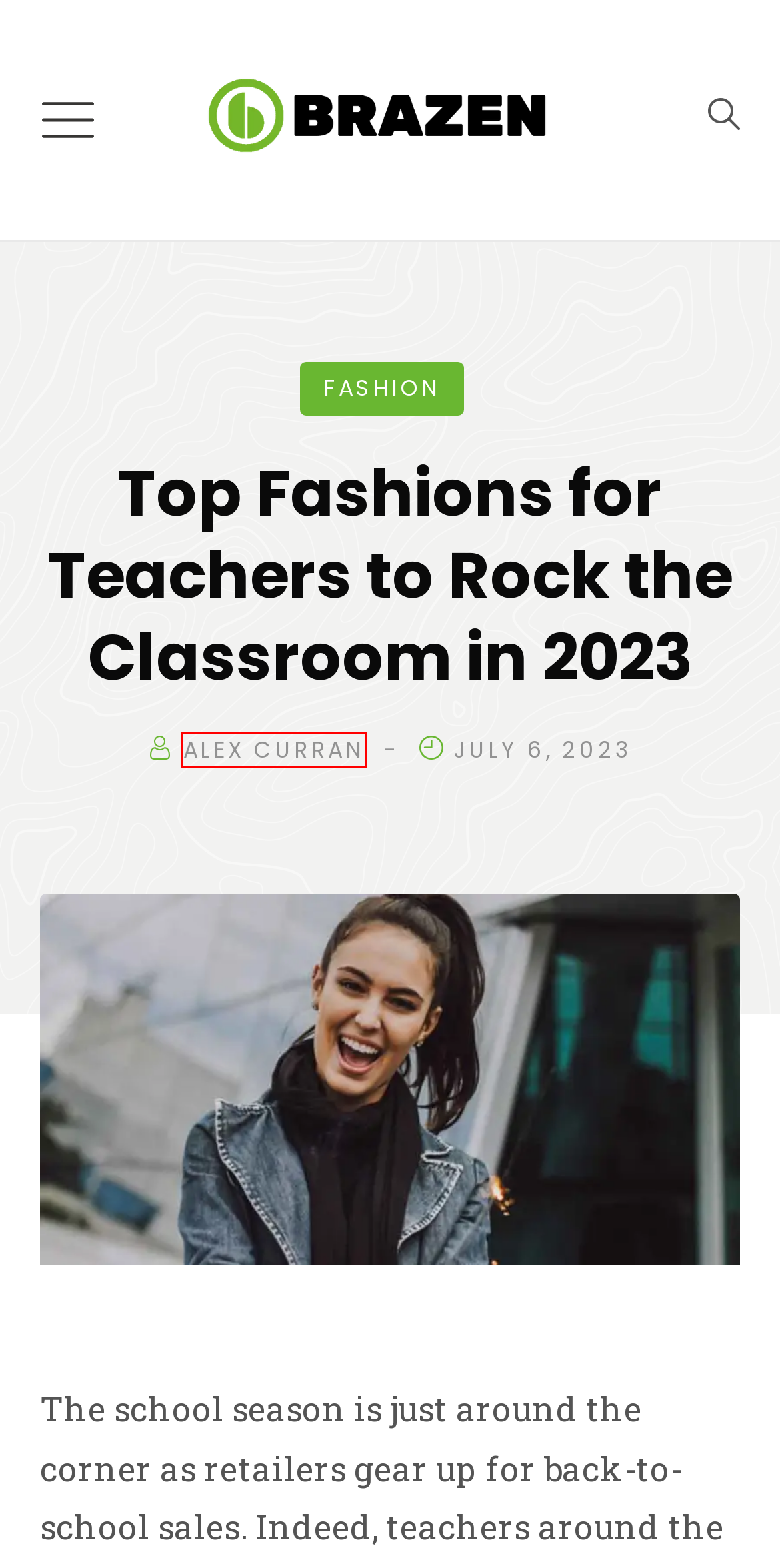Review the screenshot of a webpage that includes a red bounding box. Choose the webpage description that best matches the new webpage displayed after clicking the element within the bounding box. Here are the candidates:
A. GAMING - BrazenDenver
B. LAW - BrazenDenver
C. Best Strategies to Get More TikTok Views - BrazenDenver
D. Home - BrazenDenver
E. Alex Curran - BrazenDenver
F. REAL ESTATE - BrazenDenver
G. Uncategorized - BrazenDenver
H. Need a Roof Repair or Replacement? How to Choose the Right Roofing Services - BrazenDenver

E